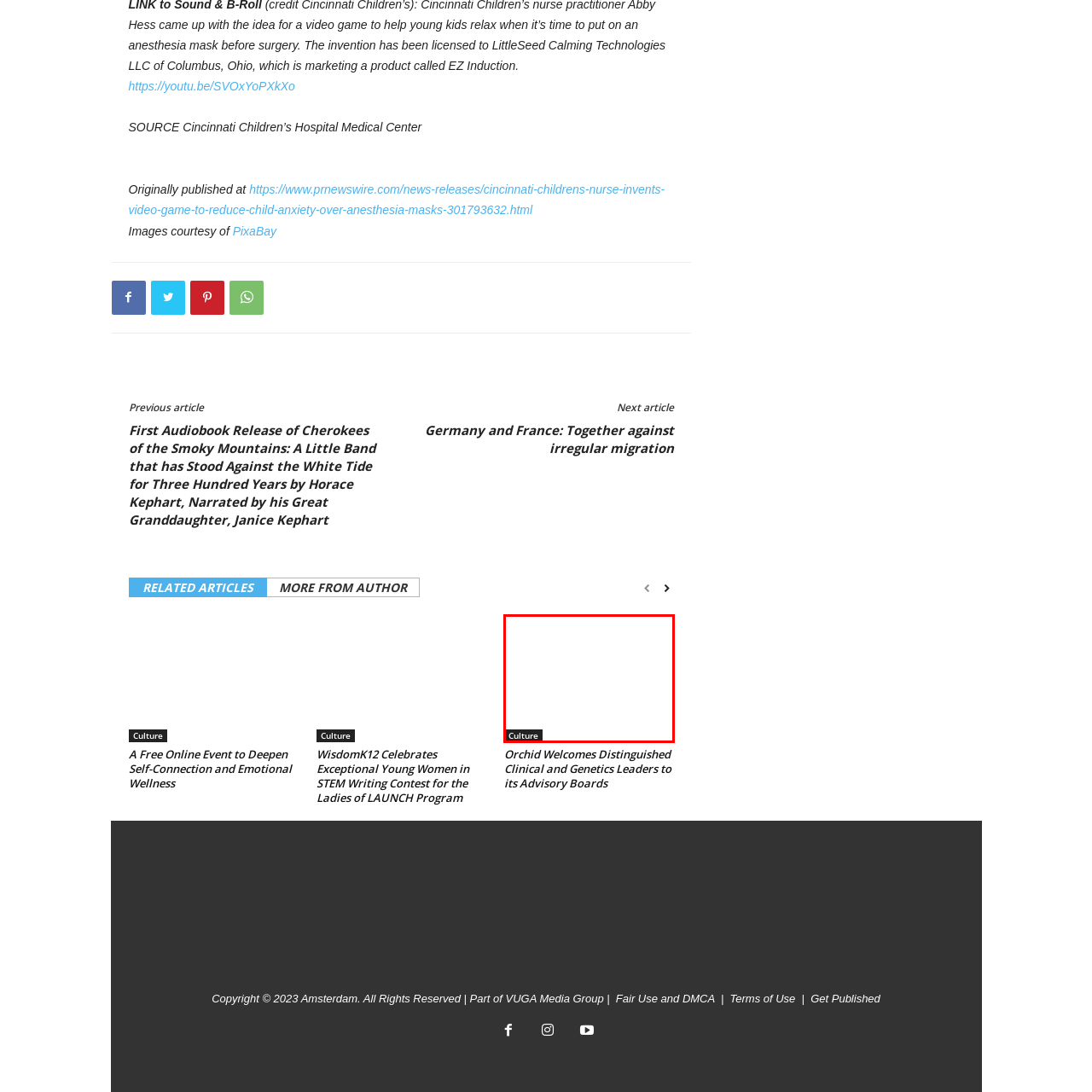Concentrate on the image highlighted by the red boundary and deliver a detailed answer to the following question, using the information from the image:
What is the webpage intended to promote?

The webpage is intended to promote cultural articles and events, as well as other relevant content, in order to enhance awareness and appreciation of cultural themes among its readers.